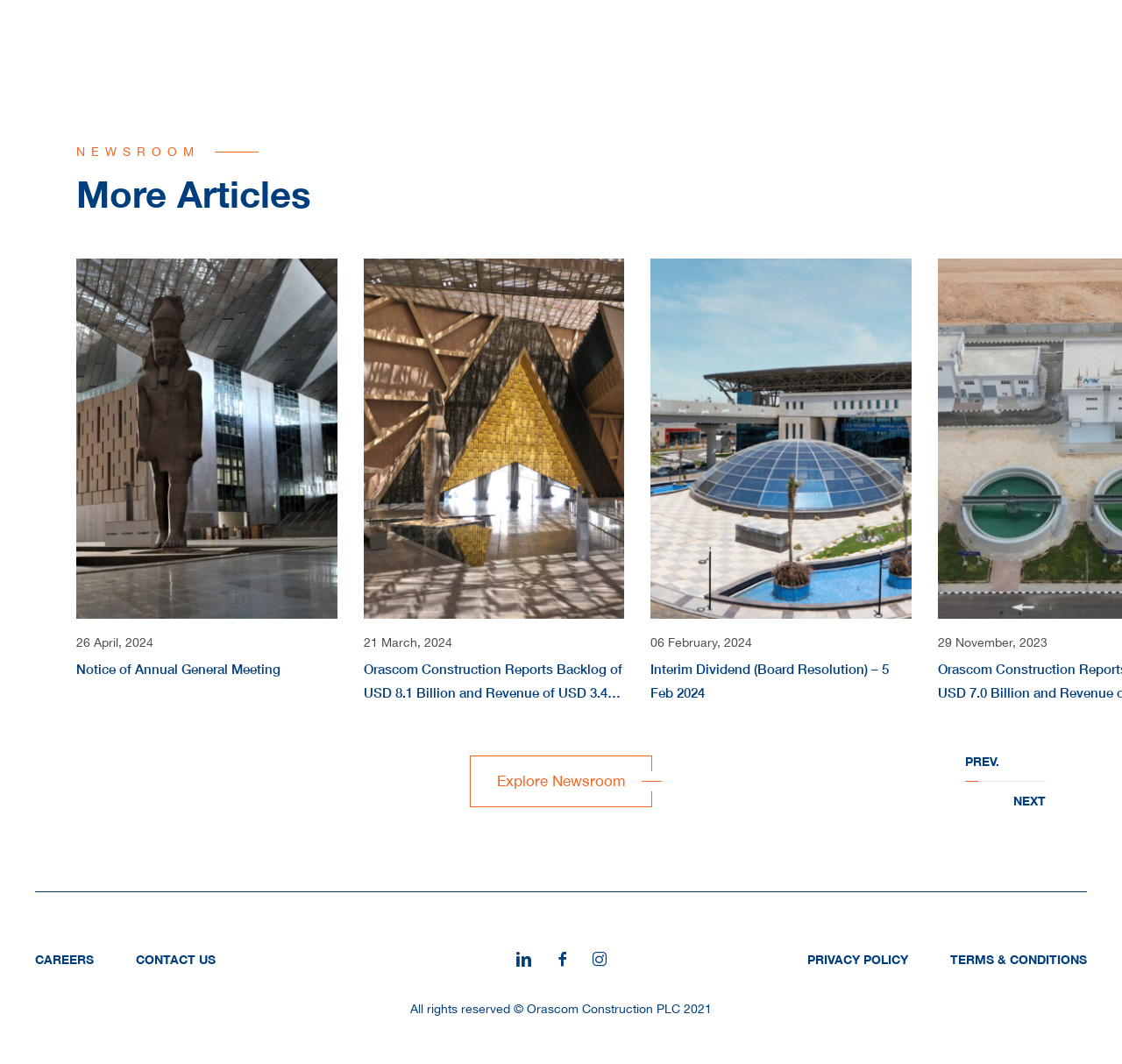Identify the bounding box coordinates for the region to click in order to carry out this instruction: "Explore Newsroom". Provide the coordinates using four float numbers between 0 and 1, formatted as [left, top, right, bottom].

[0.419, 0.71, 0.581, 0.759]